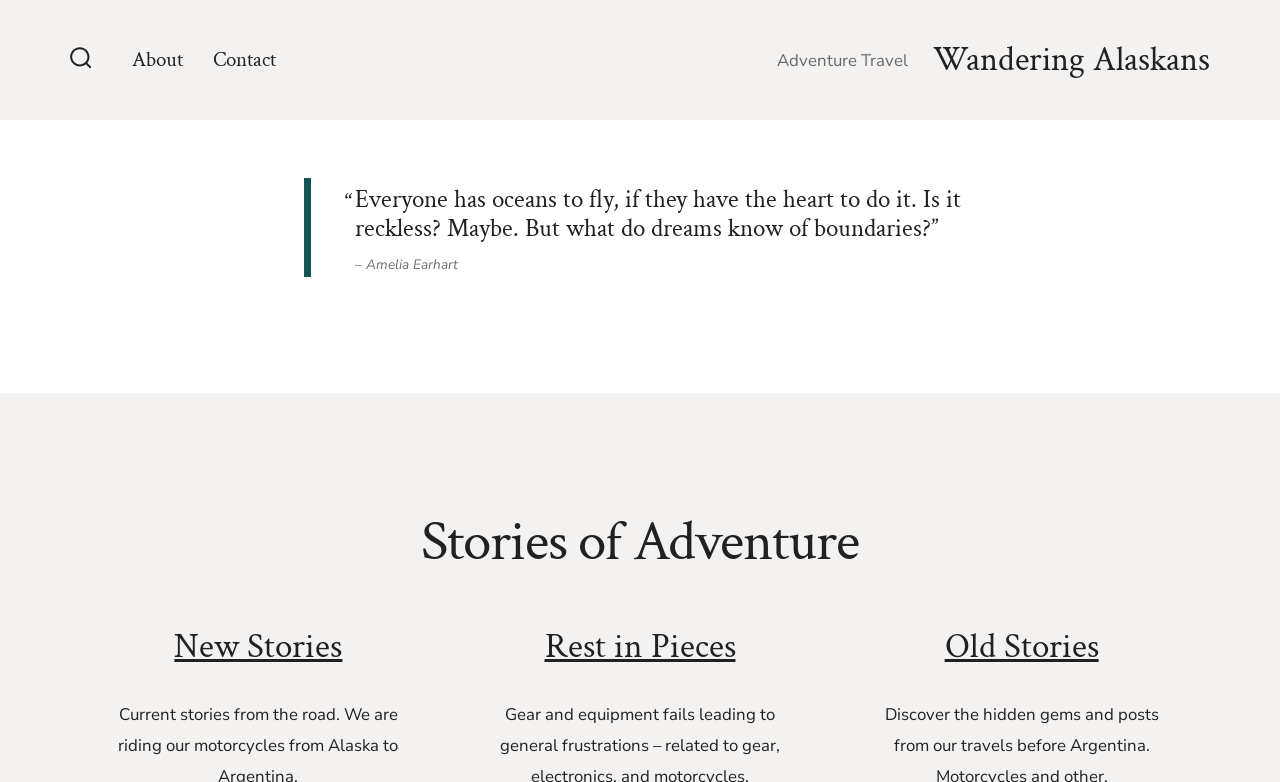Answer the question using only a single word or phrase: 
What is the quote about?

Dreams and boundaries